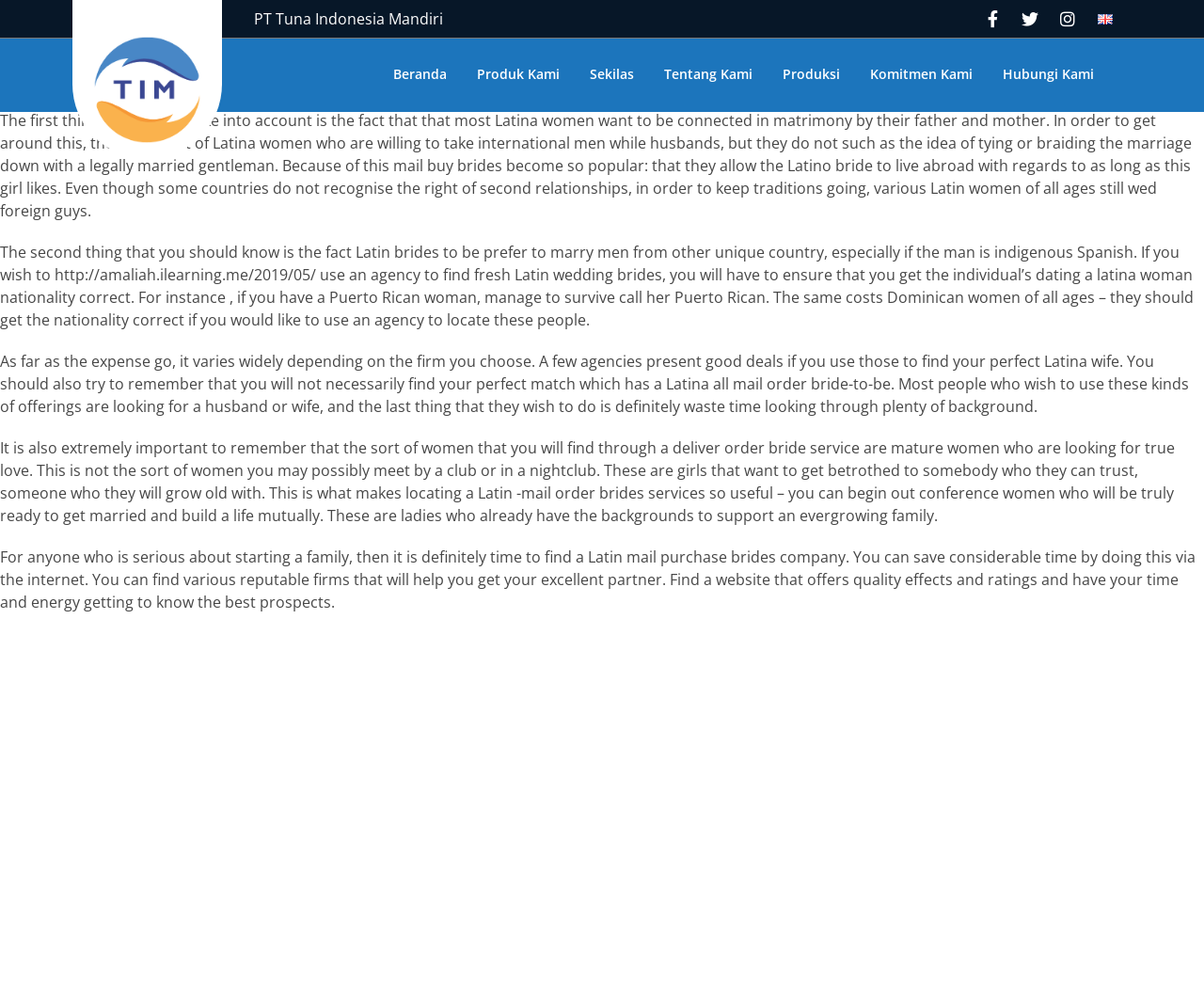Pinpoint the bounding box coordinates of the element you need to click to execute the following instruction: "Click the link to http://amaliah.ilearning.me/2019/05/". The bounding box should be represented by four float numbers between 0 and 1, in the format [left, top, right, bottom].

[0.045, 0.264, 0.262, 0.285]